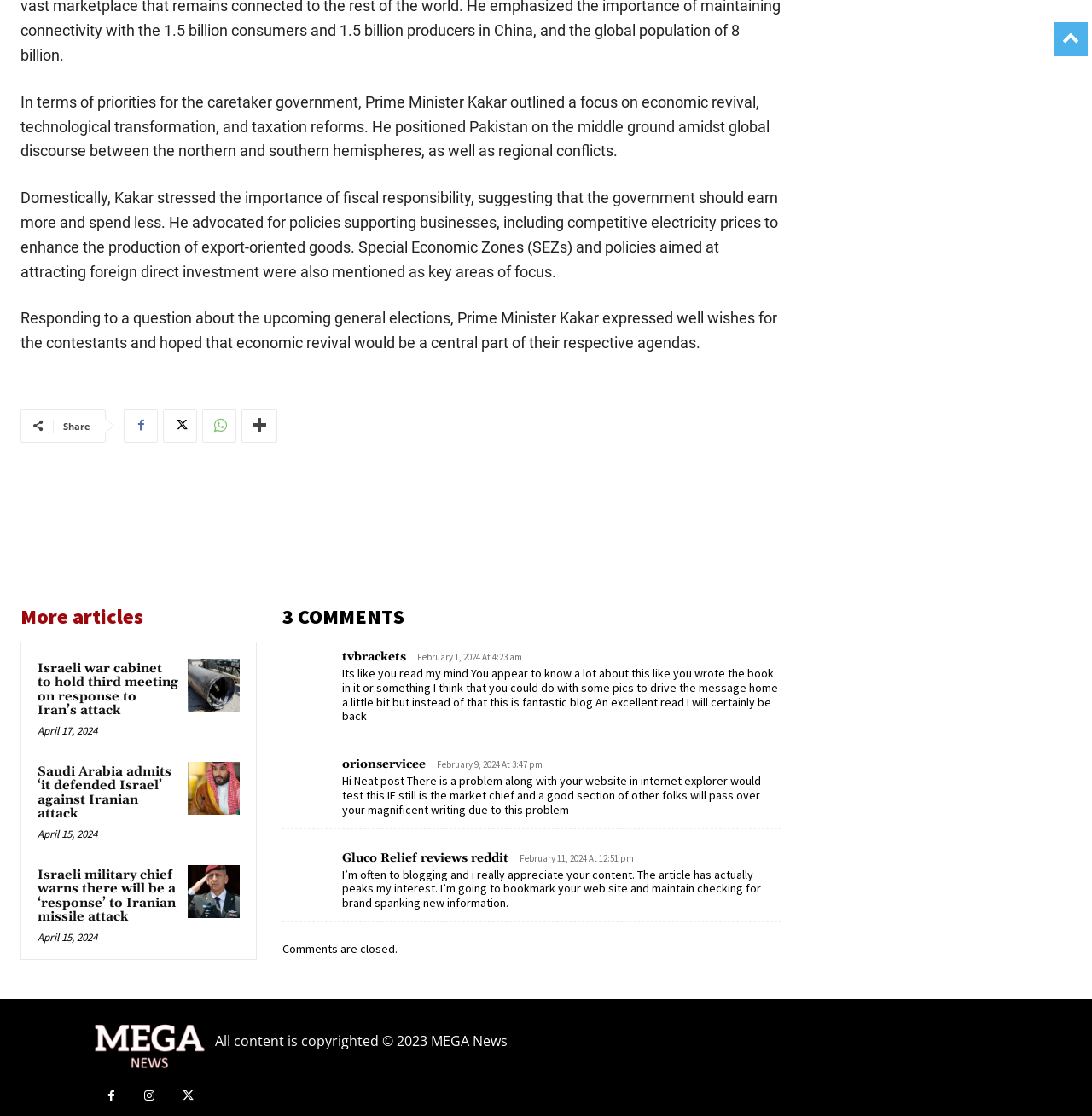Could you determine the bounding box coordinates of the clickable element to complete the instruction: "Visit the website's homepage"? Provide the coordinates as four float numbers between 0 and 1, i.e., [left, top, right, bottom].

[0.083, 0.91, 0.191, 0.961]